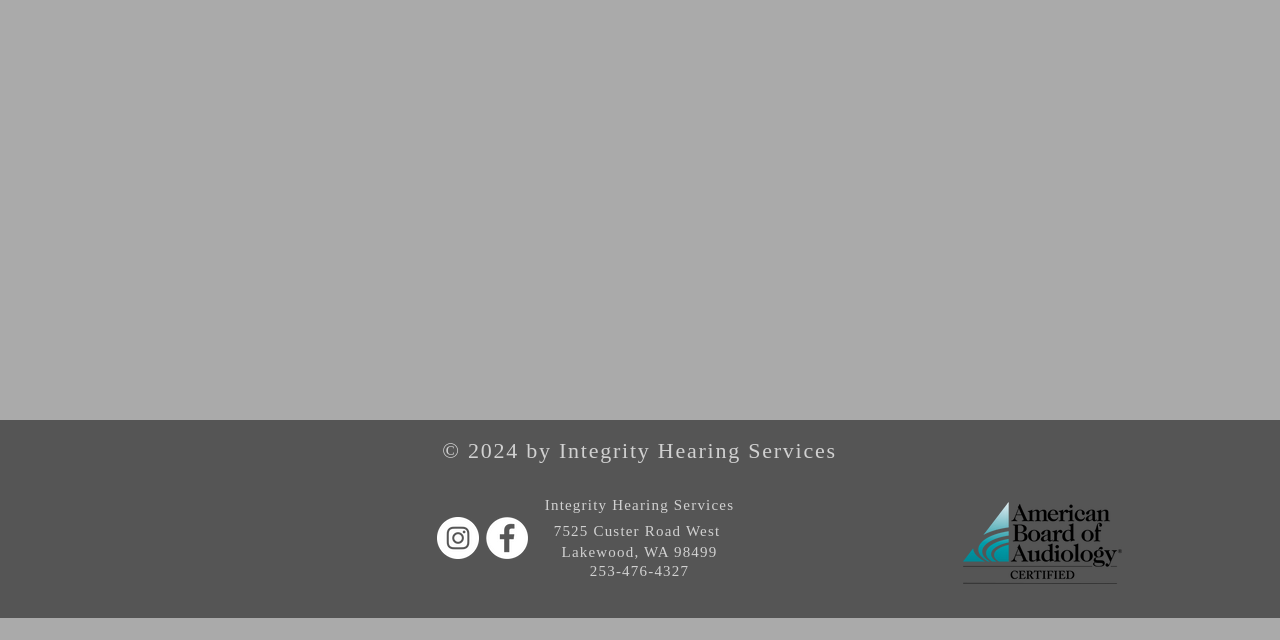Using the element description provided, determine the bounding box coordinates in the format (top-left x, top-left y, bottom-right x, bottom-right y). Ensure that all values are floating point numbers between 0 and 1. Element description: aria-label="Instagram"

[0.341, 0.808, 0.374, 0.873]